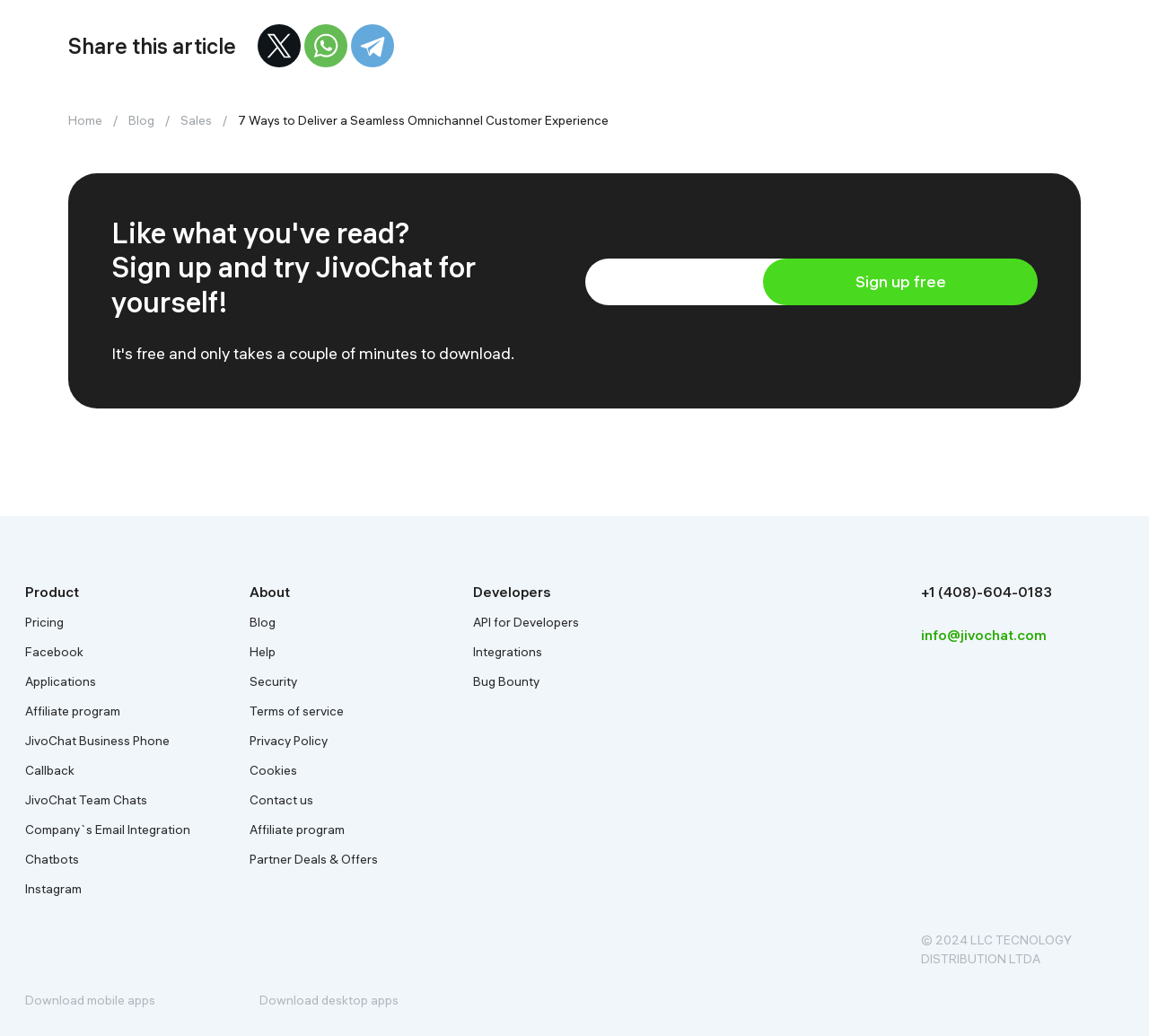Please locate the bounding box coordinates of the region I need to click to follow this instruction: "Go to the blog page".

[0.112, 0.108, 0.134, 0.124]